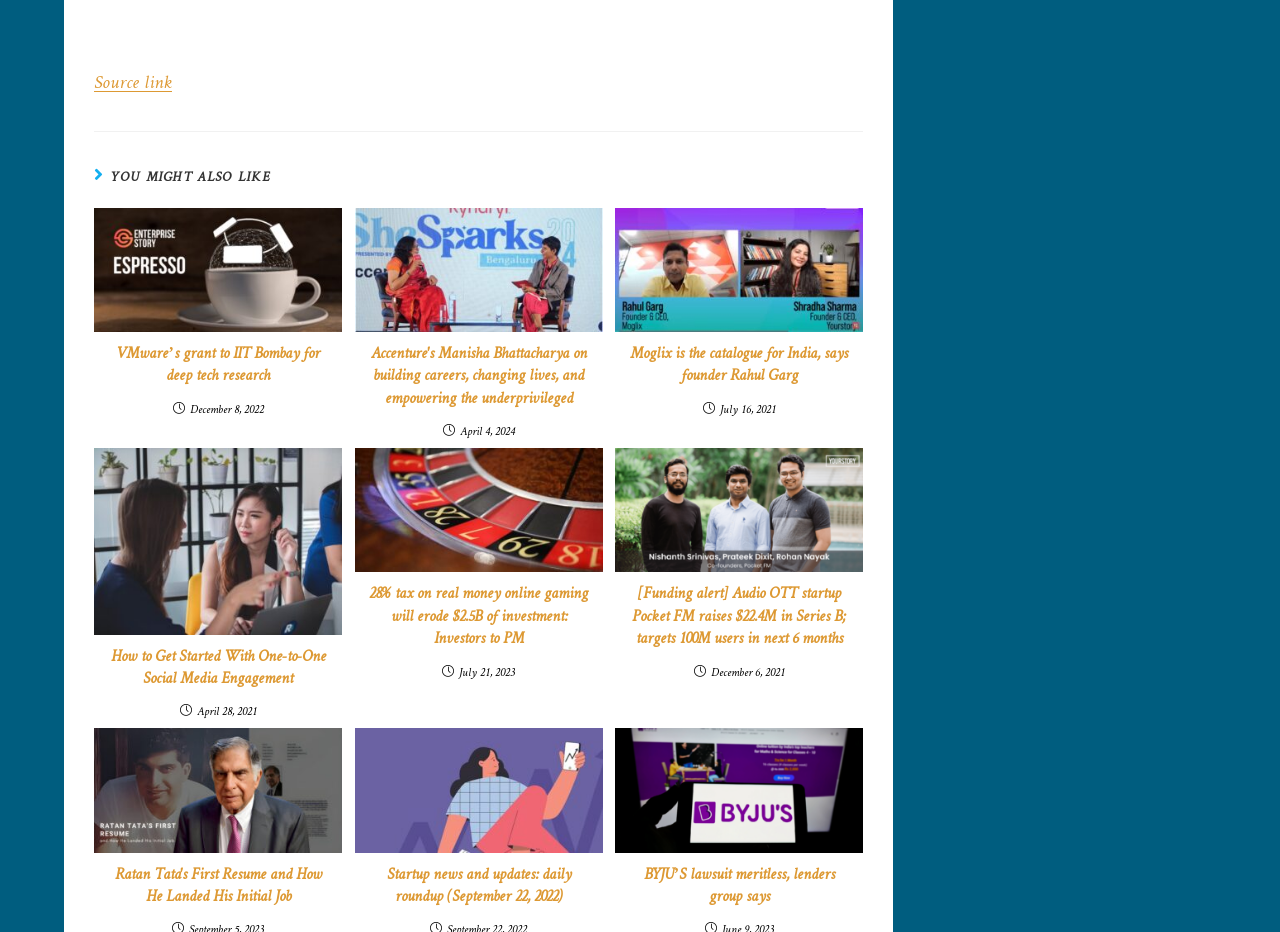Identify the bounding box for the UI element described as: "Source link". The coordinates should be four float numbers between 0 and 1, i.e., [left, top, right, bottom].

[0.073, 0.069, 0.134, 0.111]